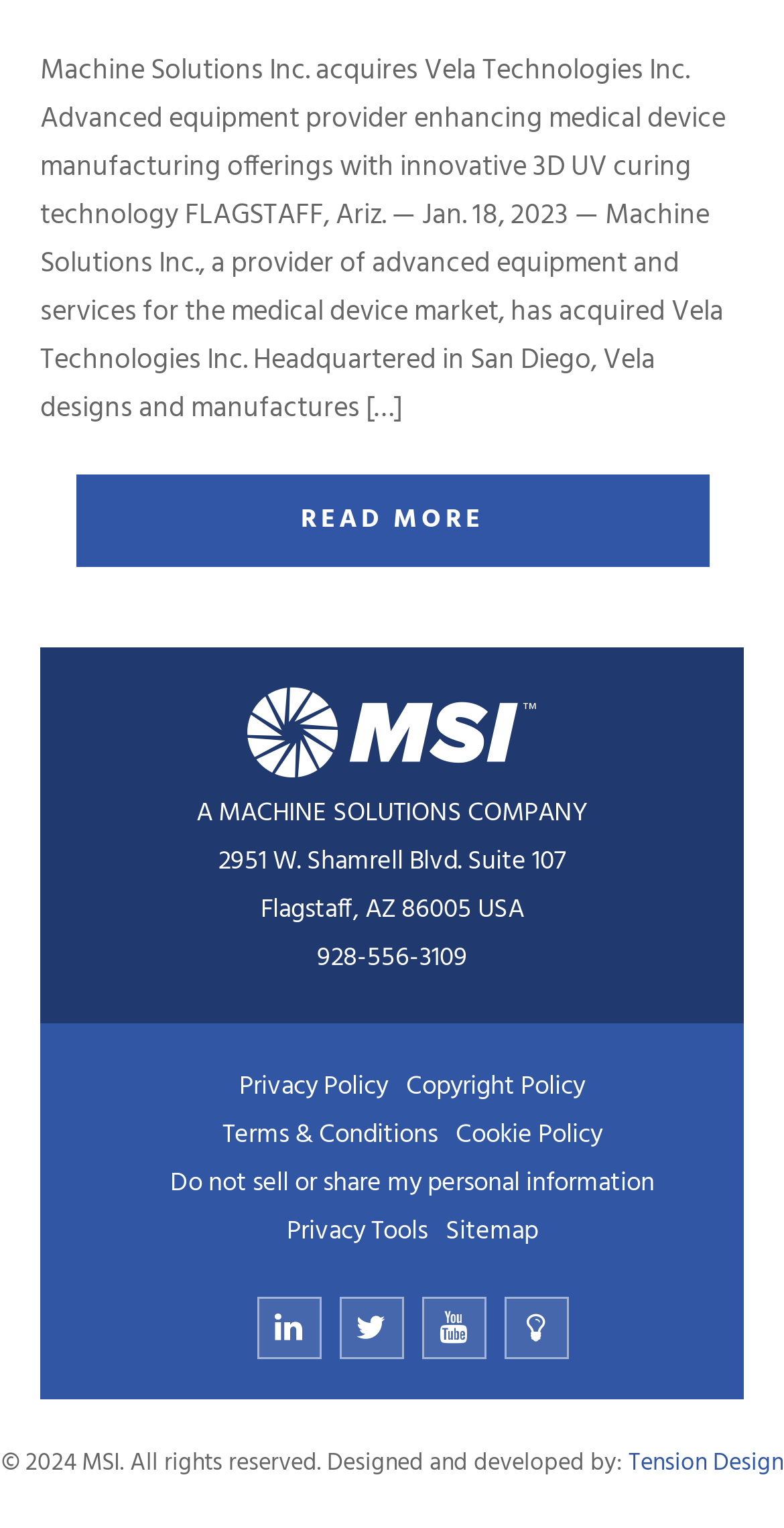Please identify the bounding box coordinates of the region to click in order to complete the given instruction: "Read more about Machine Solutions Inc. acquiring Vela Technologies Inc.". The coordinates should be four float numbers between 0 and 1, i.e., [left, top, right, bottom].

[0.096, 0.31, 0.904, 0.371]